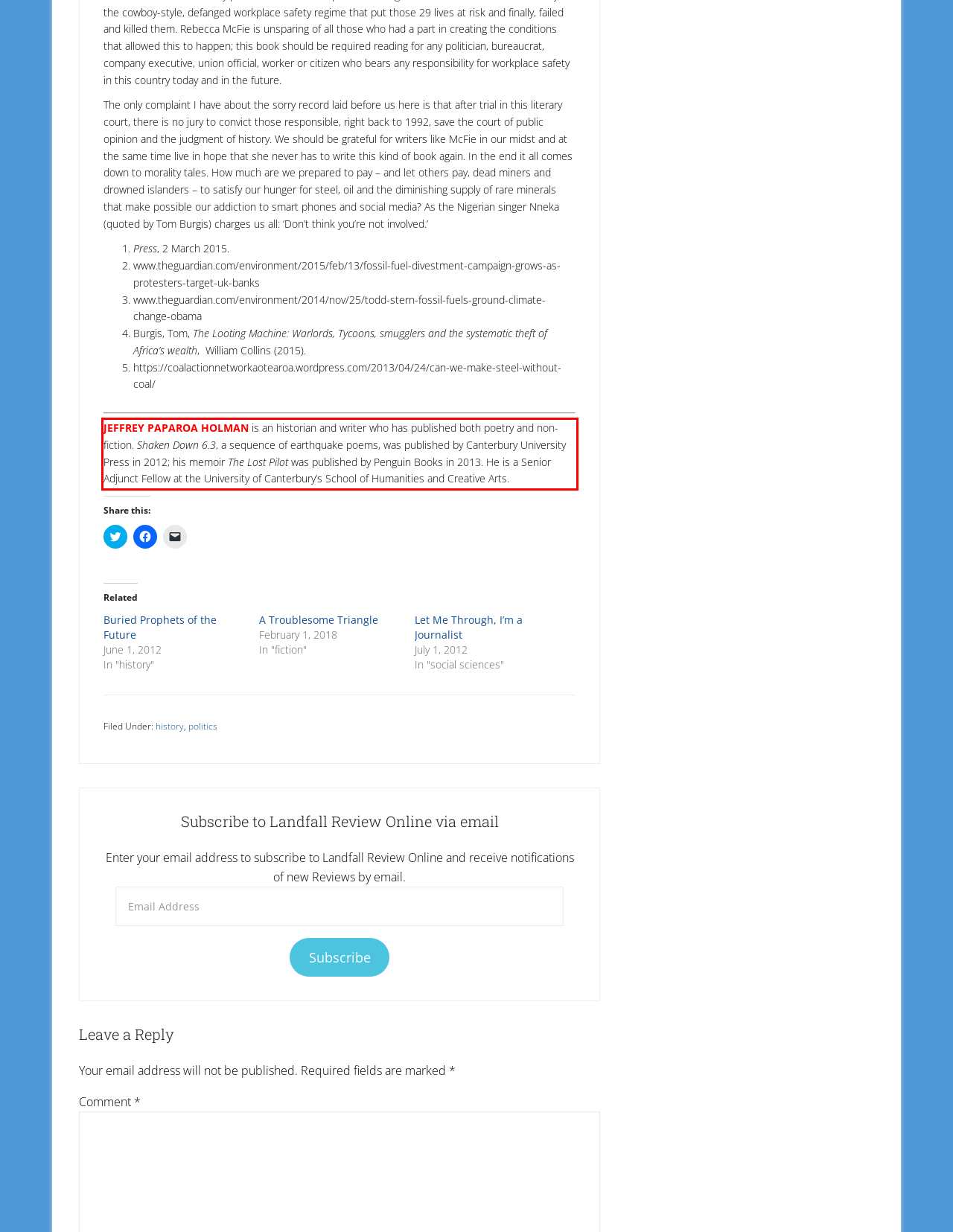Given a screenshot of a webpage with a red bounding box, extract the text content from the UI element inside the red bounding box.

JEFFREY PAPAROA HOLMAN is an historian and writer who has published both poetry and non-fiction. Shaken Down 6.3, a sequence of earthquake poems, was published by Canterbury University Press in 2012; his memoir The Lost Pilot was published by Penguin Books in 2013. He is a Senior Adjunct Fellow at the University of Canterbury’s School of Humanities and Creative Arts.